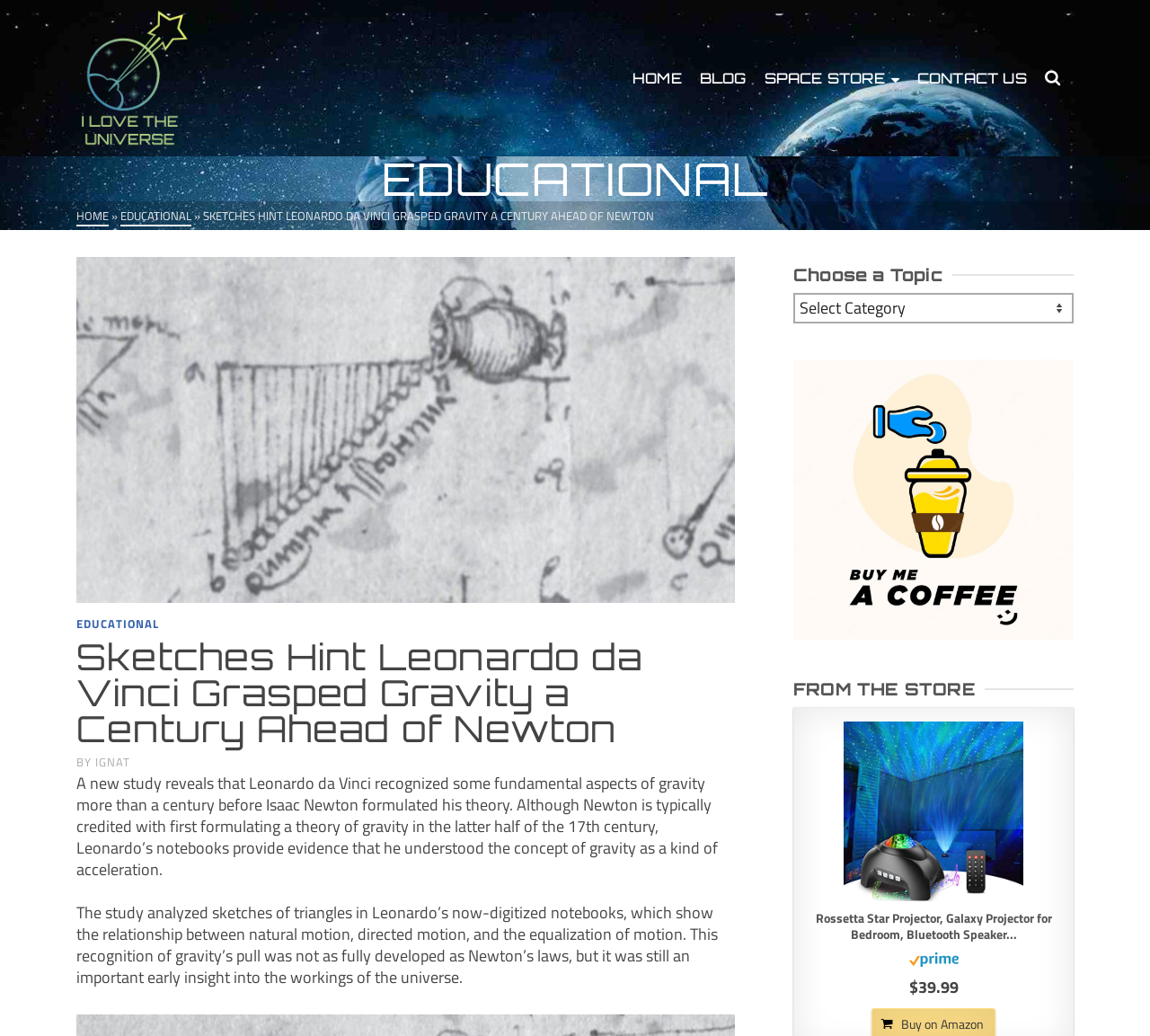Please find and report the bounding box coordinates of the element to click in order to perform the following action: "Report an incident". The coordinates should be expressed as four float numbers between 0 and 1, in the format [left, top, right, bottom].

None